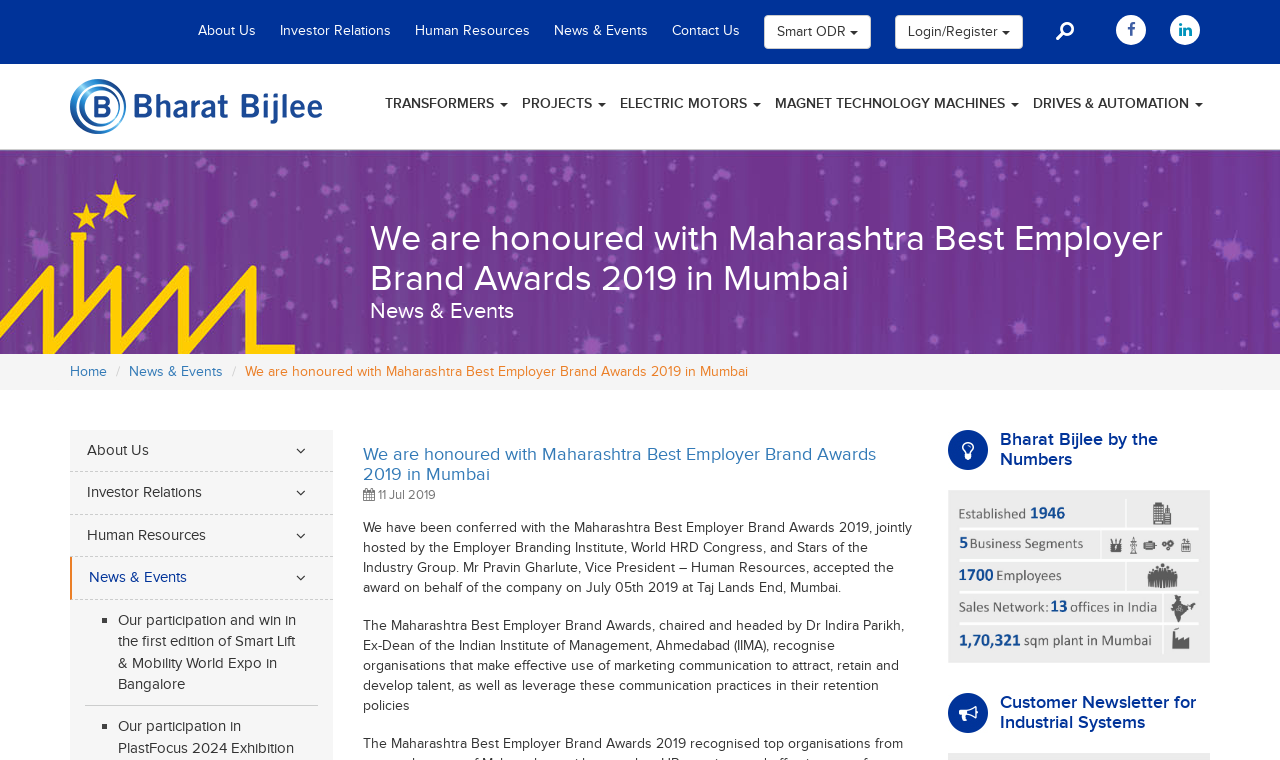What is the company's award?
Analyze the image and deliver a detailed answer to the question.

The company, Bharat Bijlee Ltd, has been honoured with the Maharashtra Best Employer Brand Awards 2019 in Mumbai, as mentioned in the news and events section of the webpage.